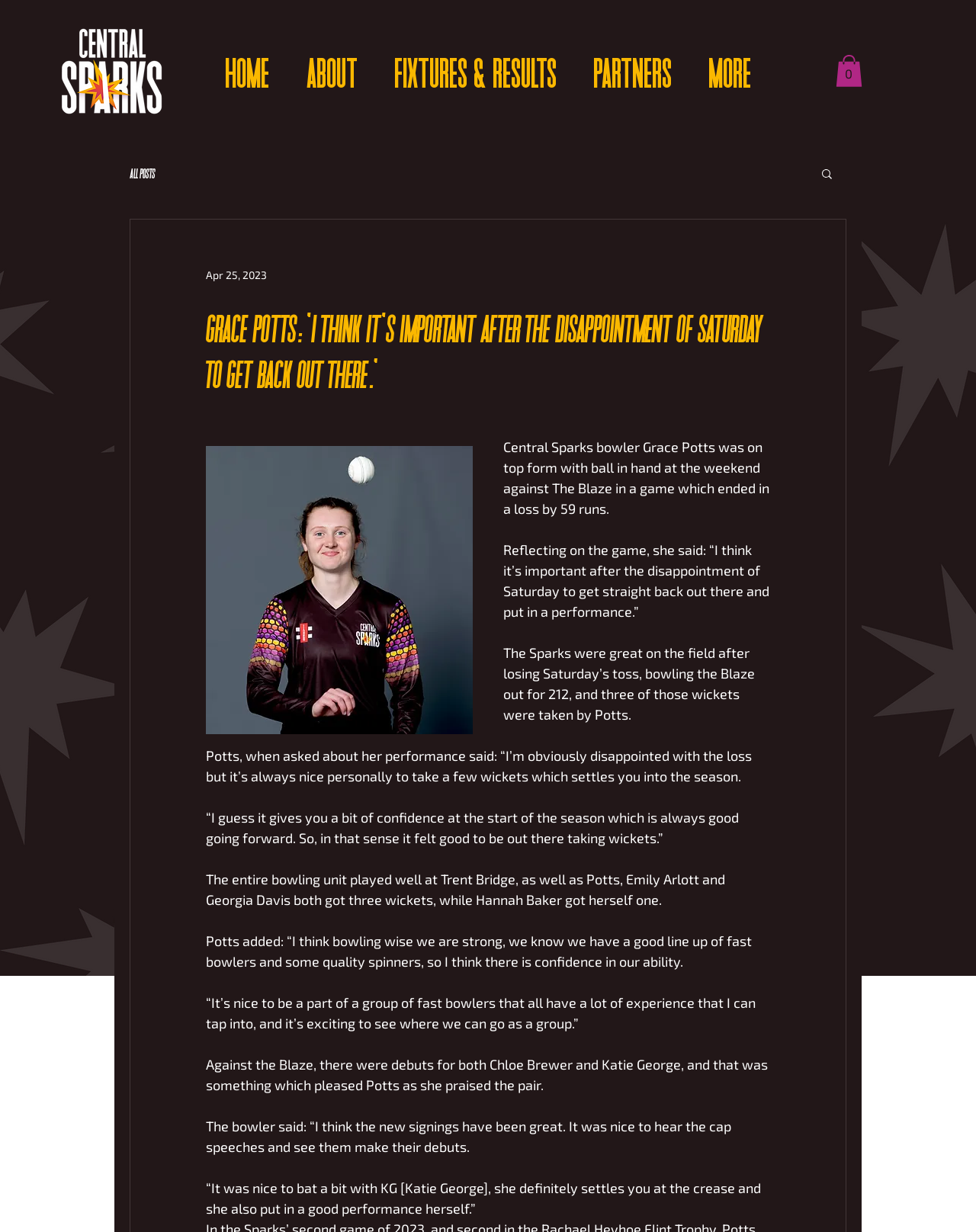What is the name of the fast bowler that Grace Potts batted with?
Provide an in-depth and detailed answer to the question.

The article mentions that Grace Potts batted with Katie George, a fast bowler, and praised her performance in the game against The Blaze.